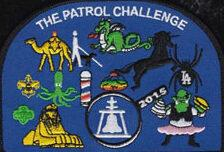What type of animal is depicted on the patch?
Respond to the question with a single word or phrase according to the image.

Camel